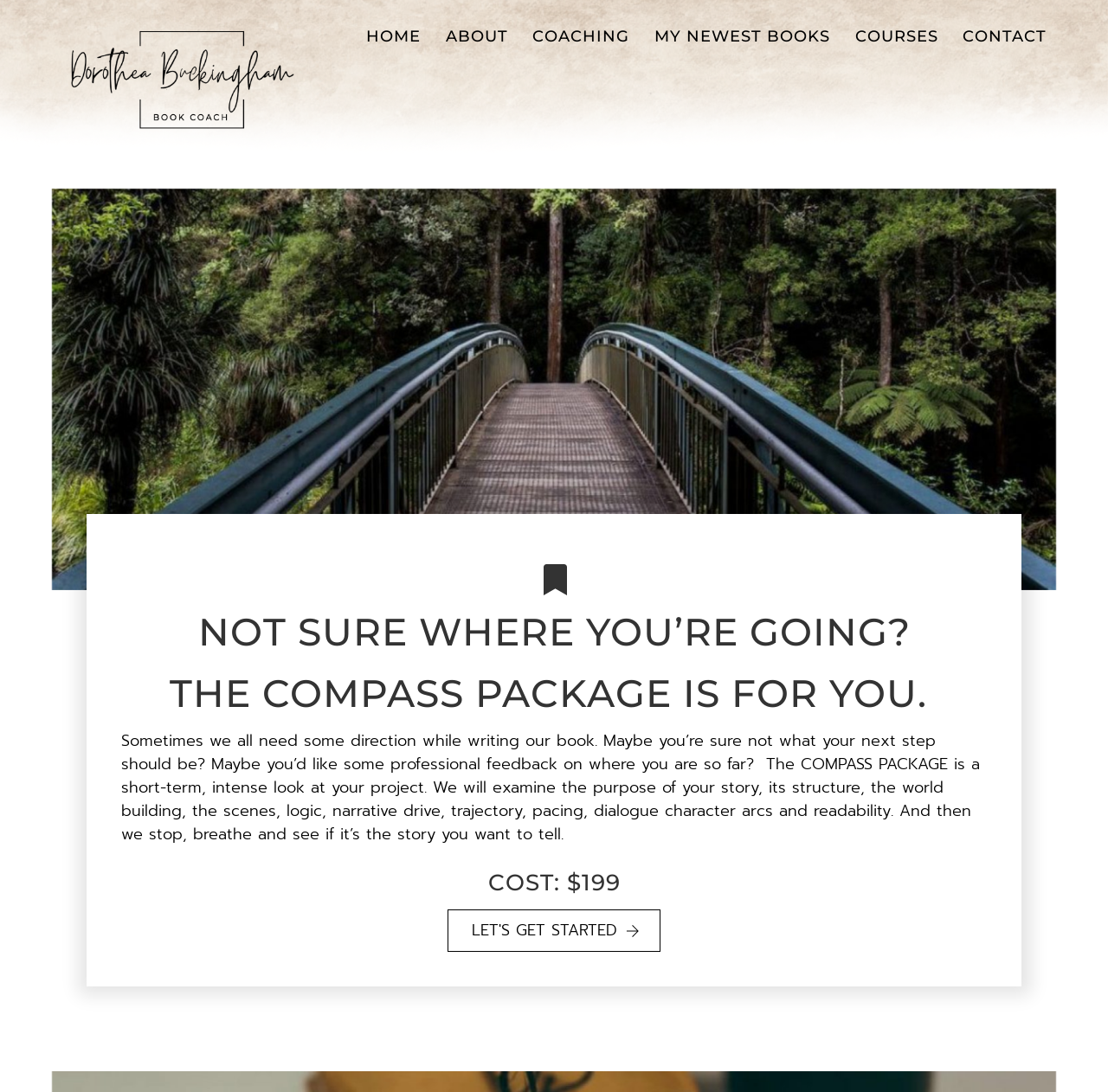What are the main navigation links on the webpage?
Based on the image, answer the question with a single word or brief phrase.

HOME, ABOUT, COACHING, MY NEWEST BOOKS, COURSES, CONTACT